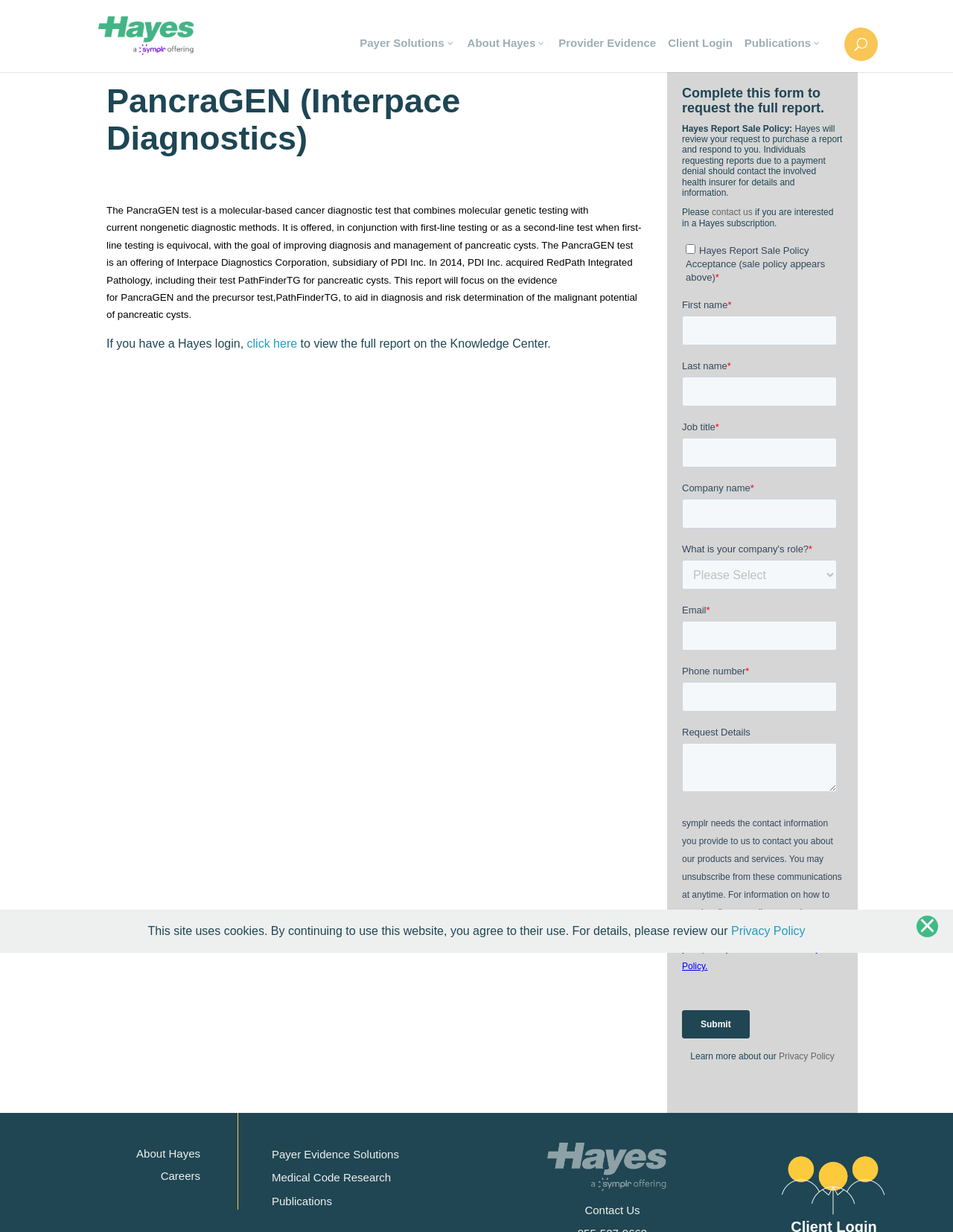Please specify the bounding box coordinates of the clickable region to carry out the following instruction: "Click the 'Payer Solutions' link". The coordinates should be four float numbers between 0 and 1, in the format [left, top, right, bottom].

[0.371, 0.025, 0.484, 0.058]